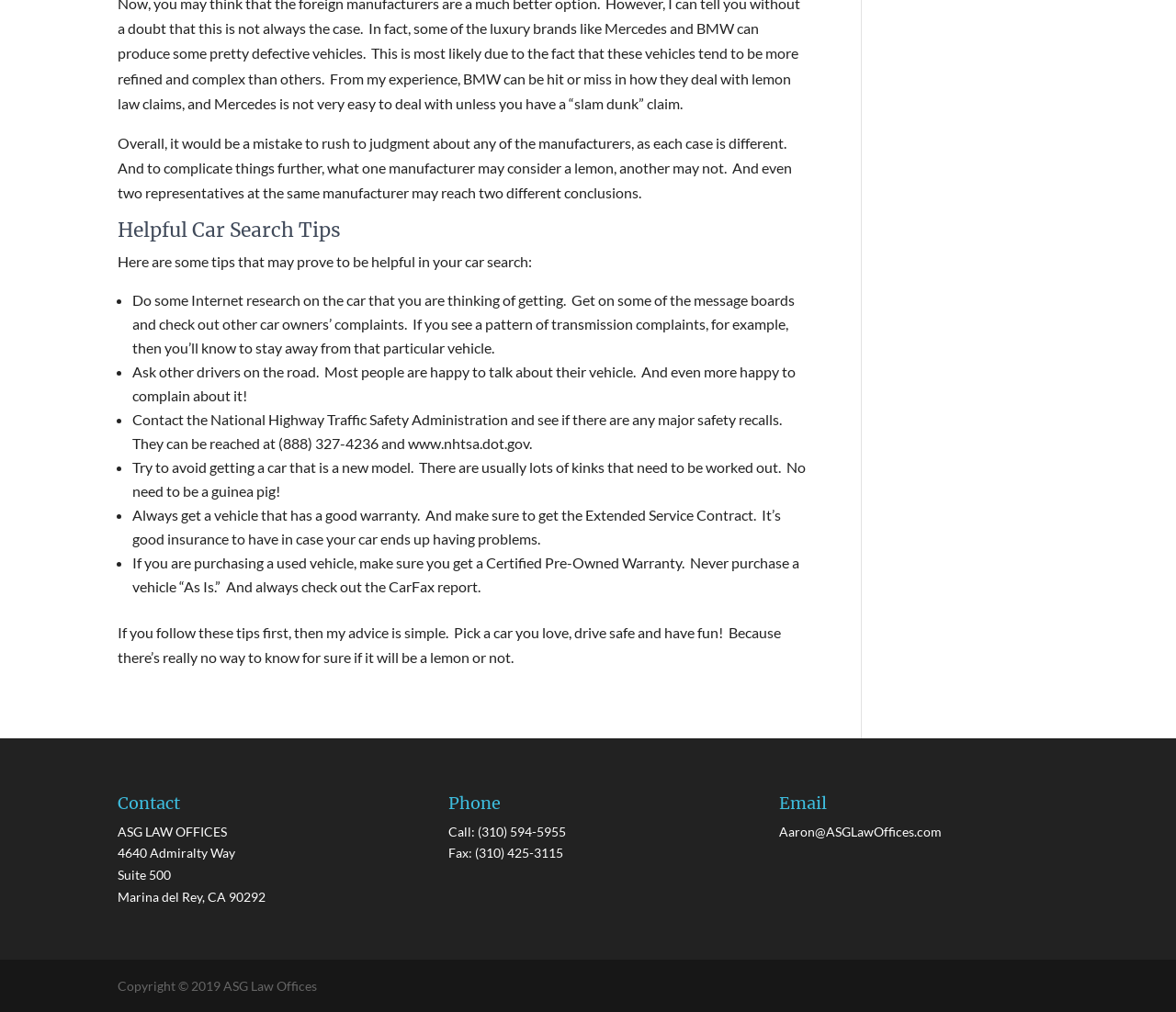Please provide a detailed answer to the question below based on the screenshot: 
What is the email address to contact?

The email address to contact is Aaron@ASGLawOffices.com, which is mentioned in the 'Email' section of the contact information.